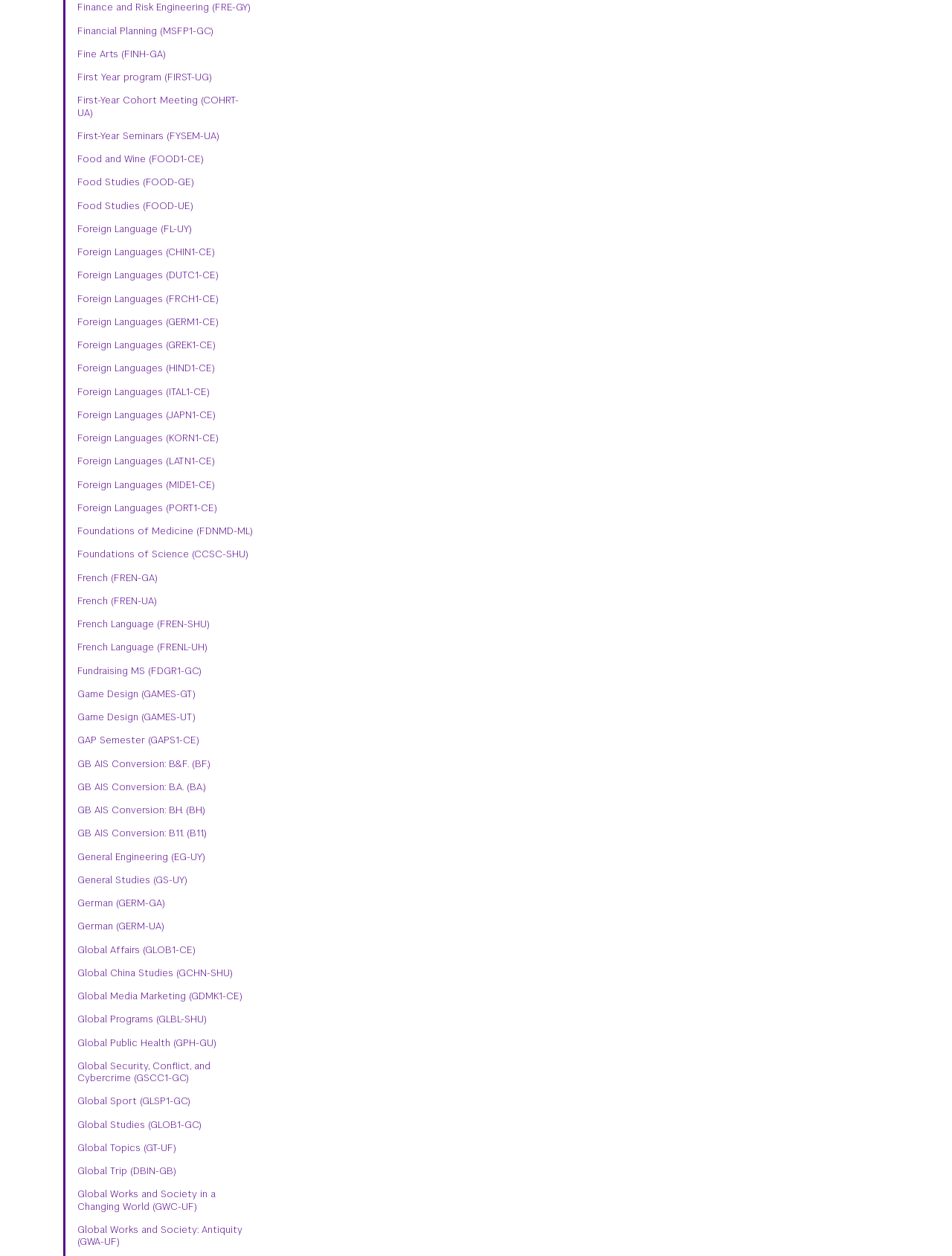How many links are on this webpage?
Give a single word or phrase as your answer by examining the image.

90